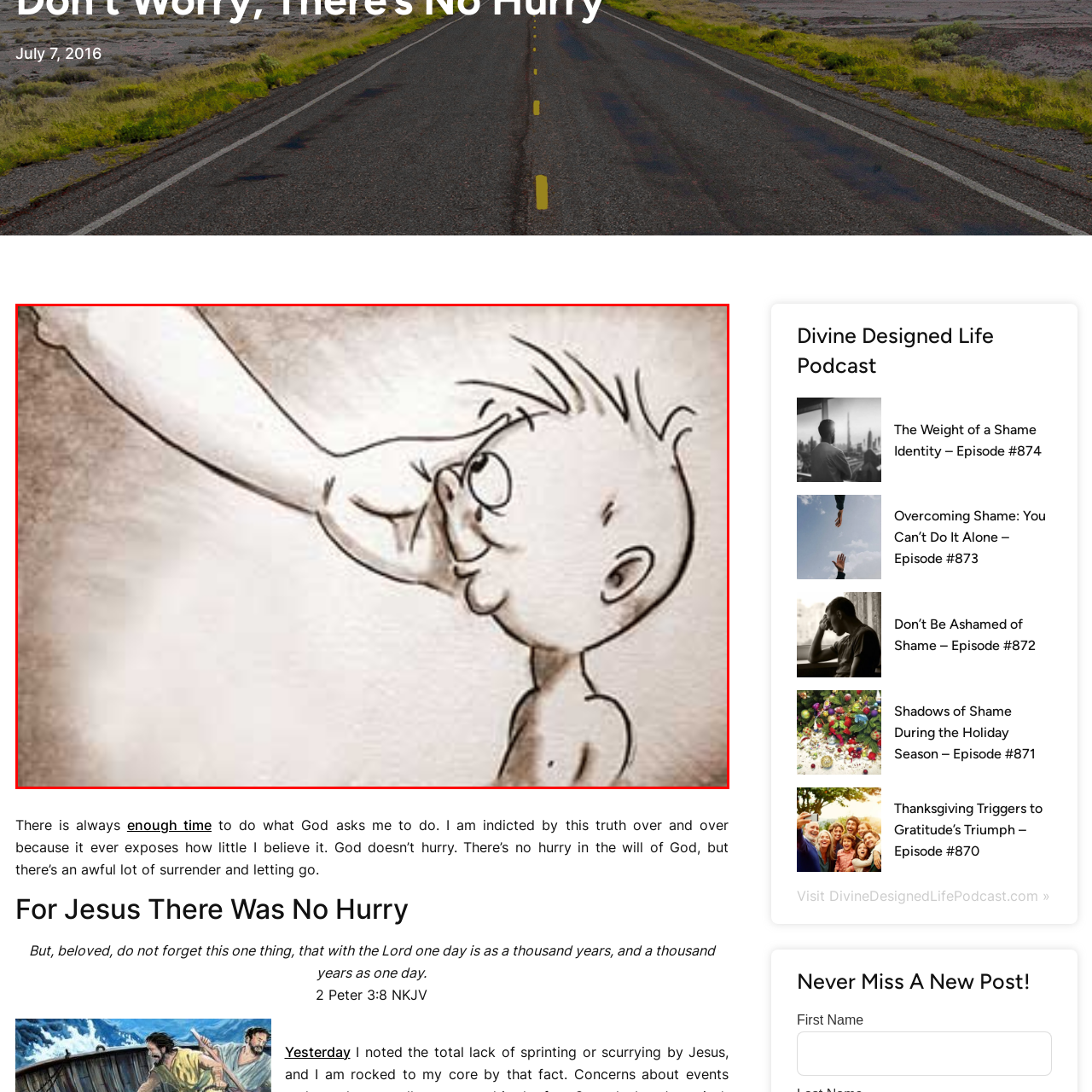Focus on the content within the red box and provide a succinct answer to this question using just one word or phrase: 
What is the significance of the hand in the image?

Representing care and affection